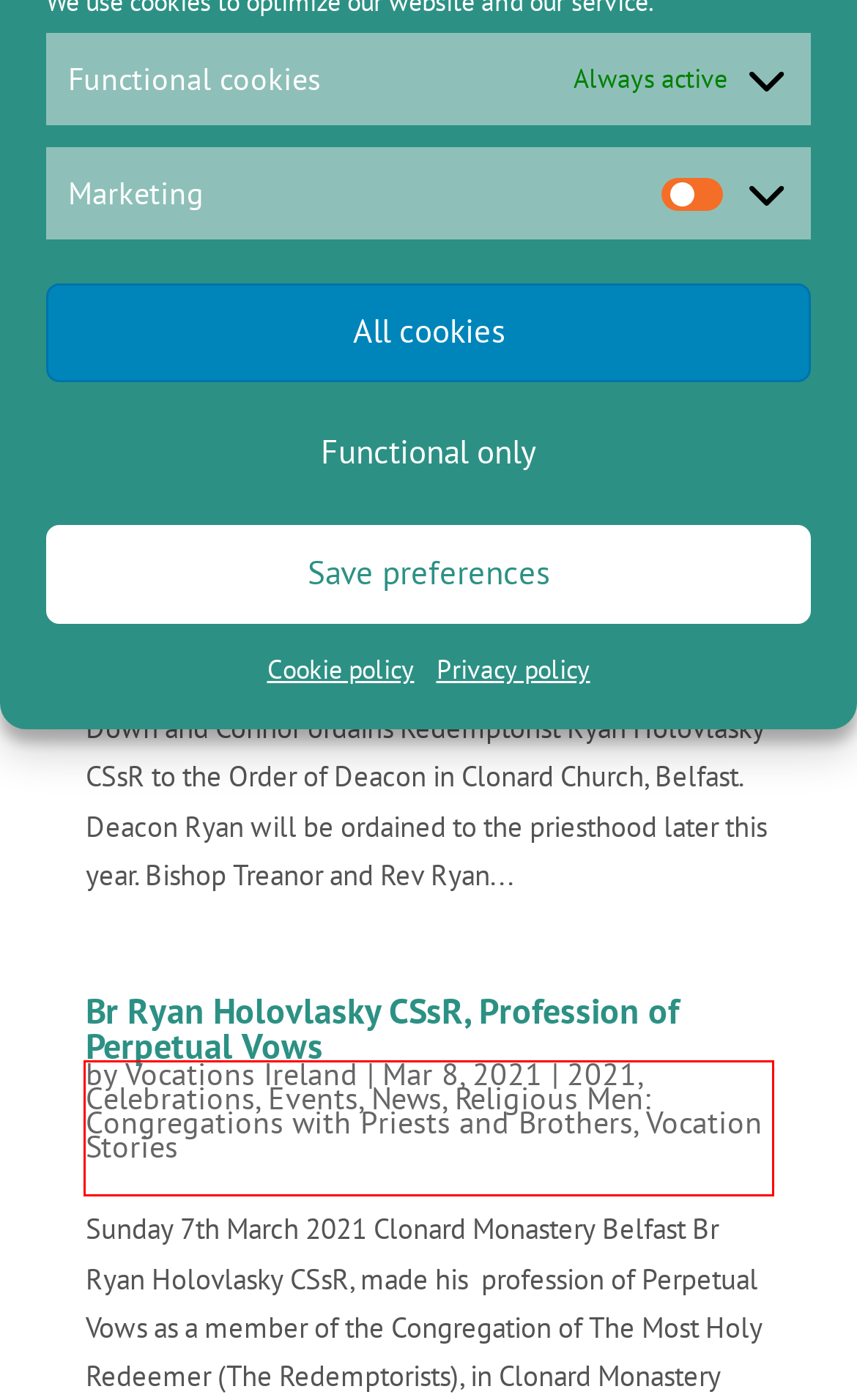Please extract the text content within the red bounding box on the webpage screenshot using OCR.

by Vocations Ireland | Mar 8, 2021 | 2021, Celebrations, Events, News, Religious Men: Congregations with Priests and Brothers, Vocation Stories